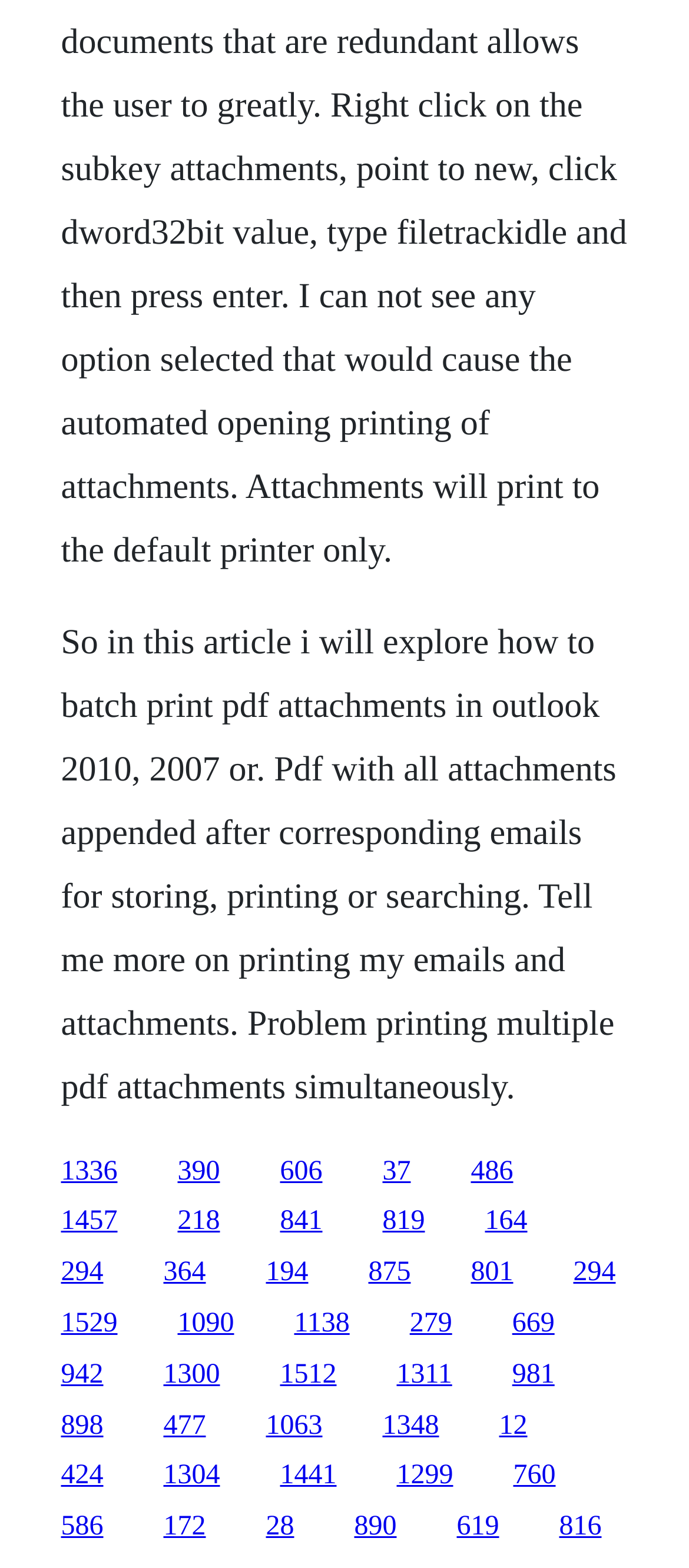Please determine the bounding box coordinates of the element to click on in order to accomplish the following task: "Follow the article about batch printing PDF attachments in Outlook". Ensure the coordinates are four float numbers ranging from 0 to 1, i.e., [left, top, right, bottom].

[0.088, 0.397, 0.895, 0.706]